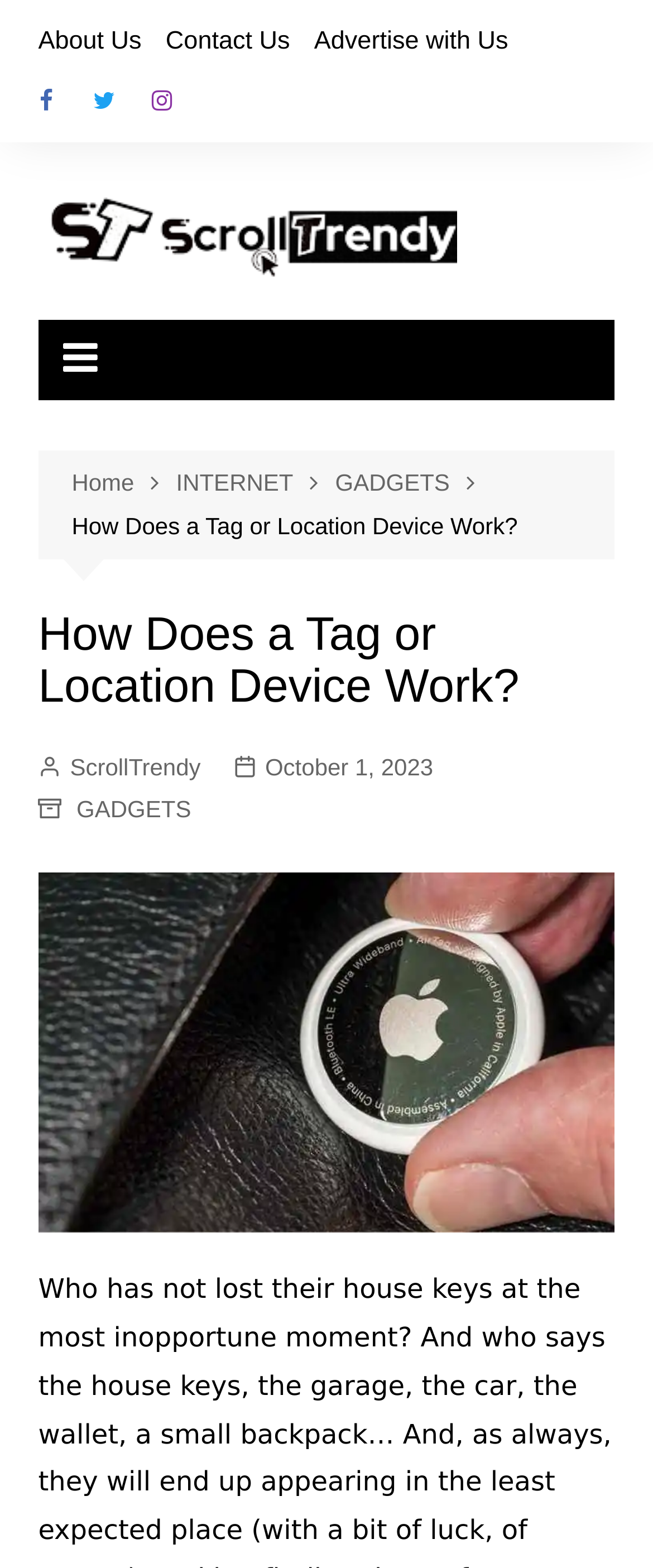What is the category of the current page?
Answer the question with a single word or phrase derived from the image.

GADGETS